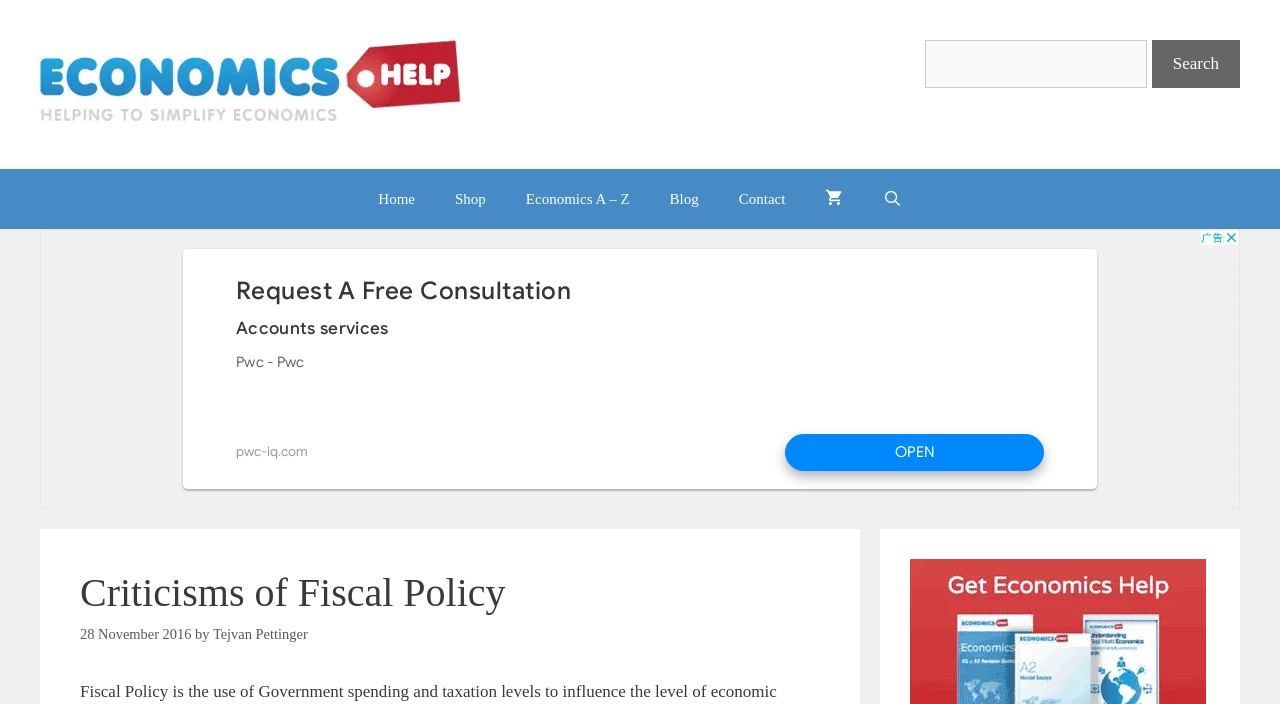Extract the main headline from the webpage and generate its text.

Criticisms of Fiscal Policy